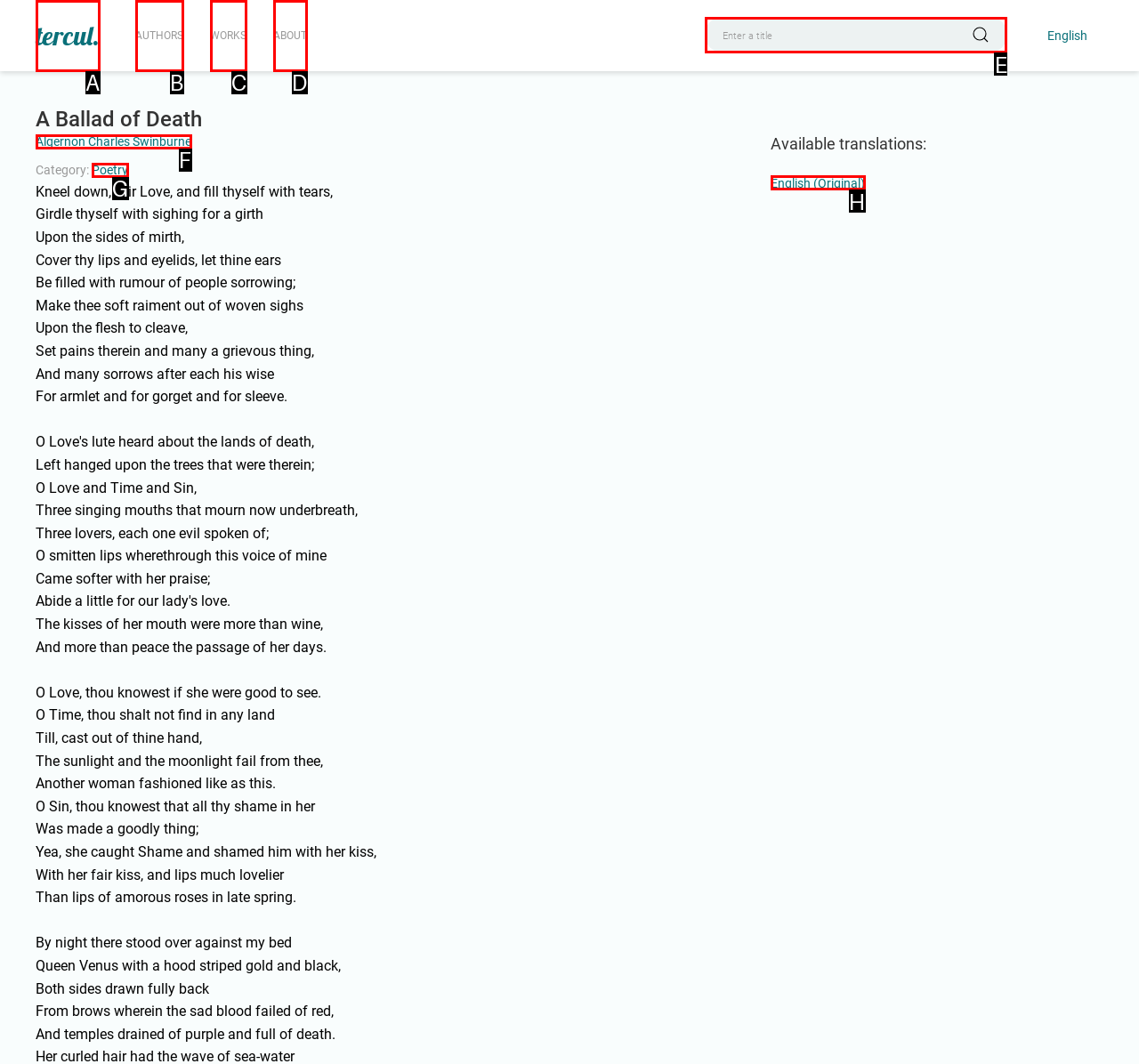Given the task: Type in the 'Comment:' textbox, point out the letter of the appropriate UI element from the marked options in the screenshot.

None